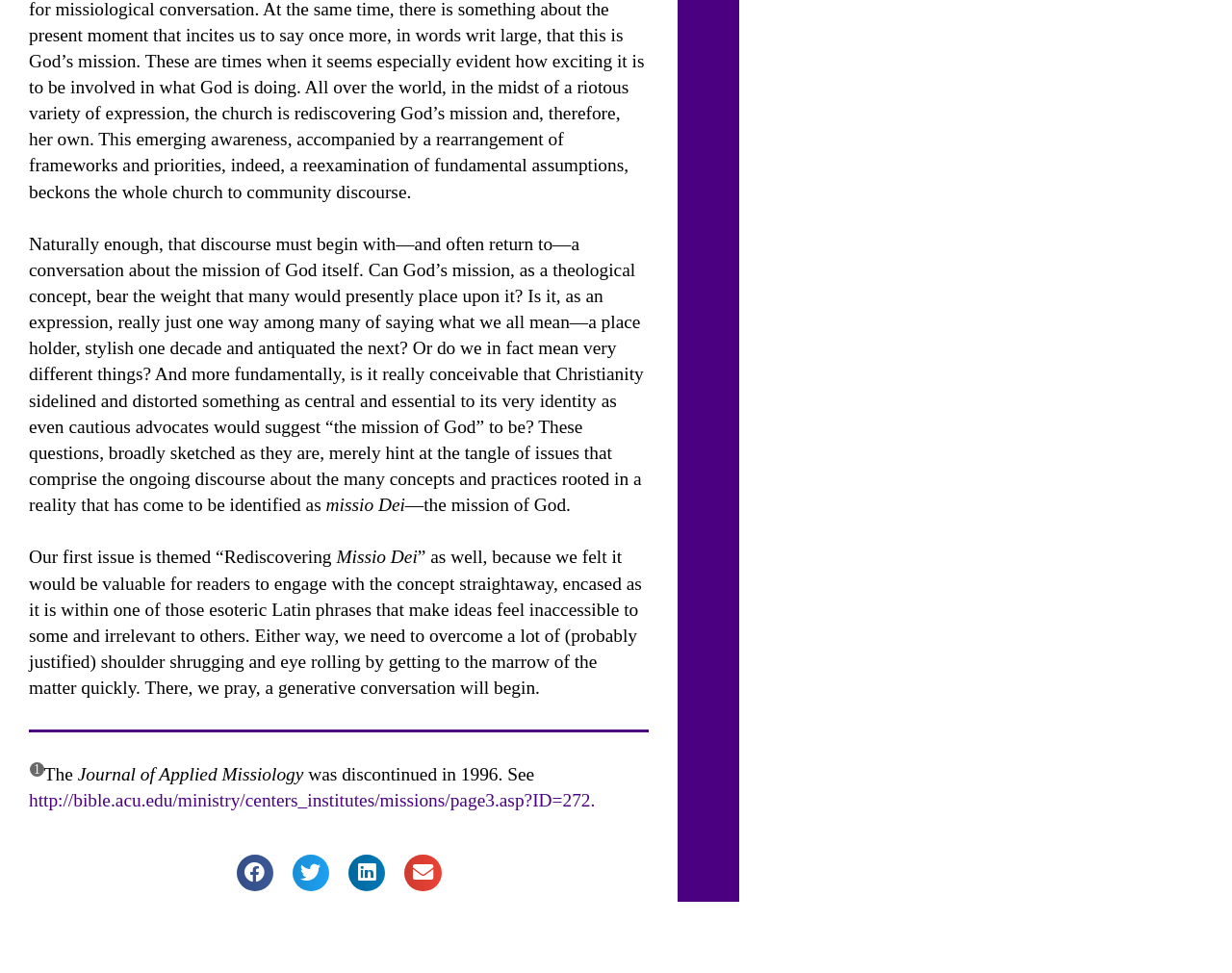What is the theme of the first issue?
Refer to the image and provide a thorough answer to the question.

The theme of the first issue is mentioned in the text as 'Rediscovering Missio Dei', which is a Latin phrase that means 'the mission of God'.